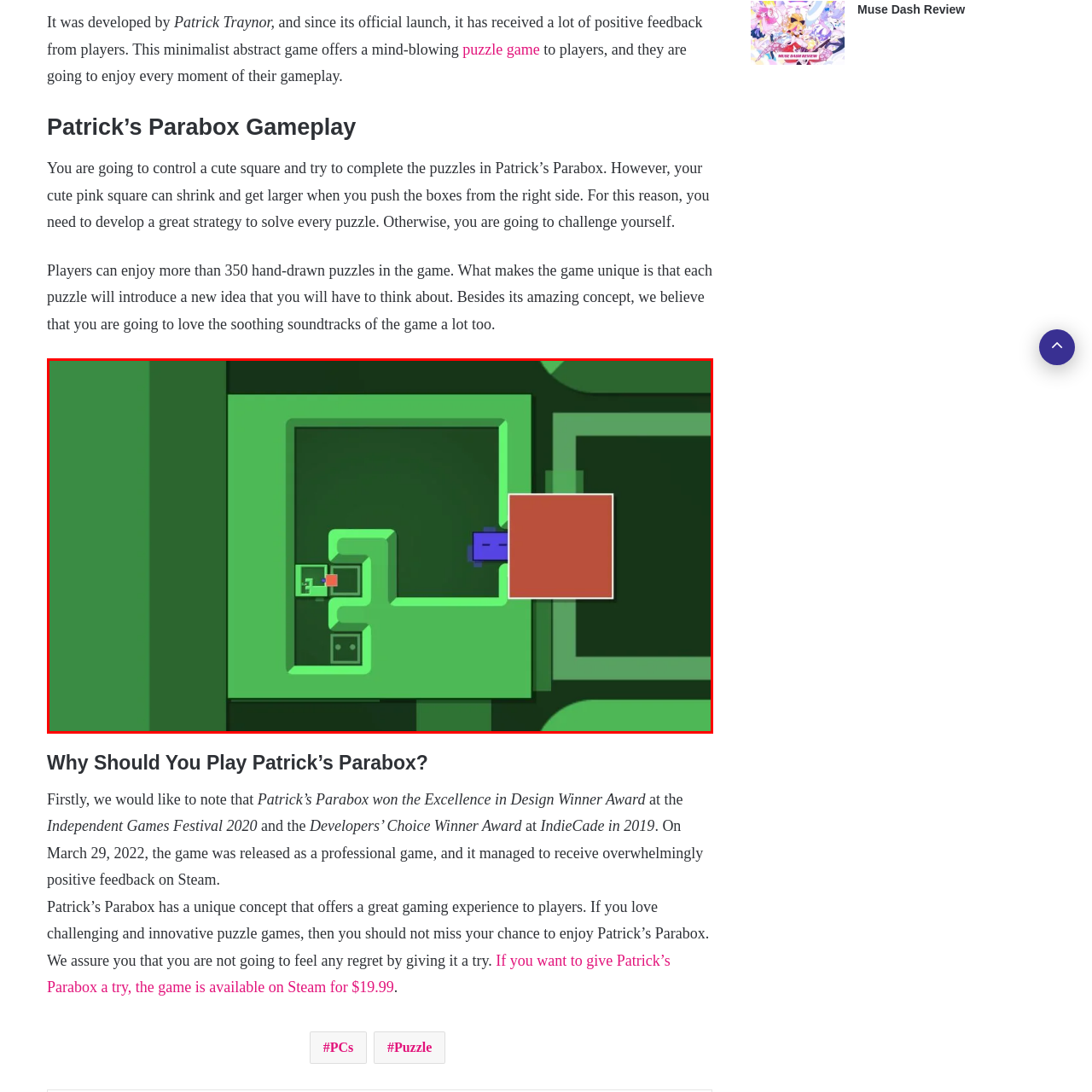Detail the visual elements present in the red-framed section of the image.

This image showcases a gameplay scene from "Patrick's Parabox," an innovative puzzle game where players control a colorful square navigating through intricate maze-like environments. The vibrant green background is contrasted by various shapes, including a pink square and a blue character, as they interact with the surroundings to solve challenging puzzles. The design emphasizes minimalism while offering depth through strategic gameplay mechanics, requiring players to think critically about their movements and interactions within each level. With over 350 hand-drawn puzzles, each introducing unique concepts, "Patrick's Parabox" invites players to engage in a fun and intellectually stimulating experience.